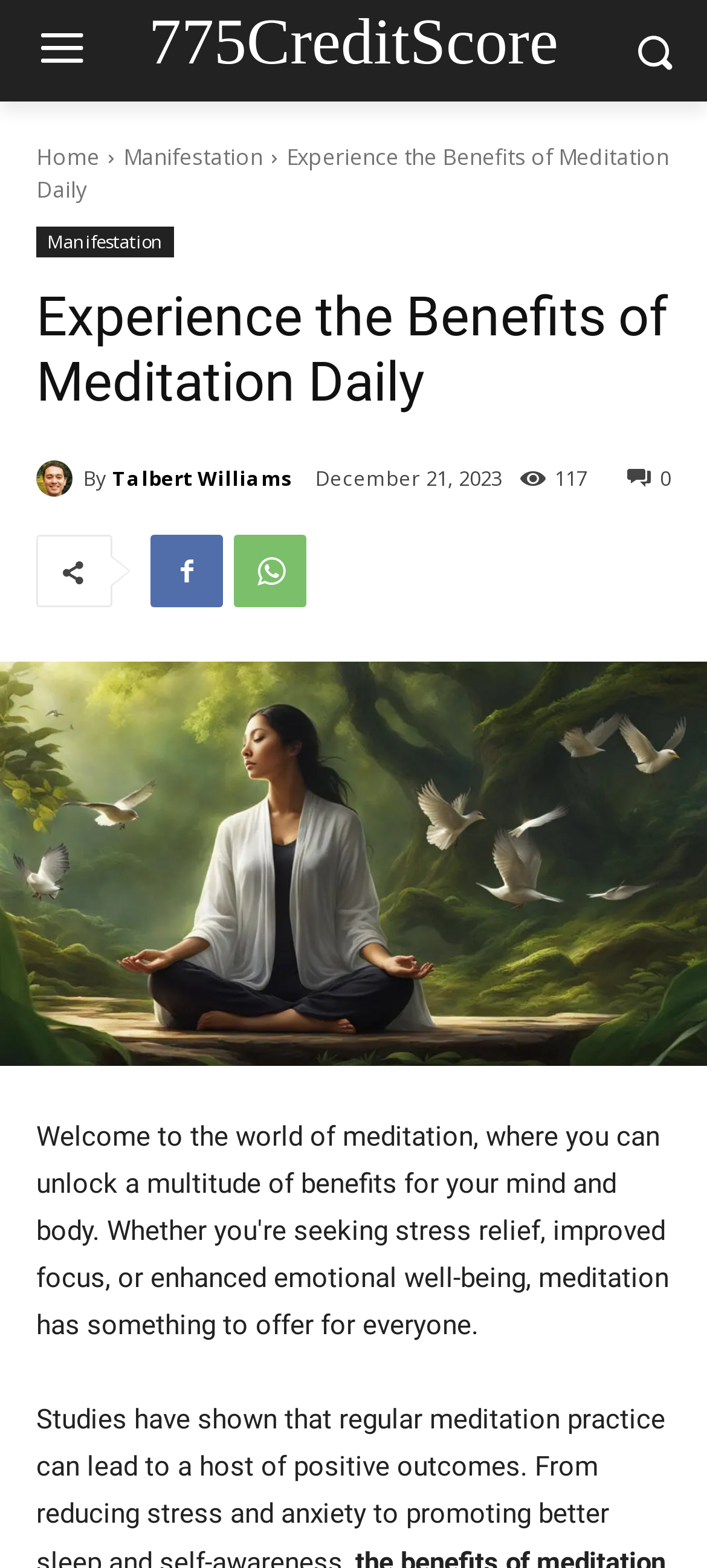Provide the bounding box coordinates of the HTML element described by the text: "Talbert Williams".

[0.159, 0.287, 0.413, 0.322]